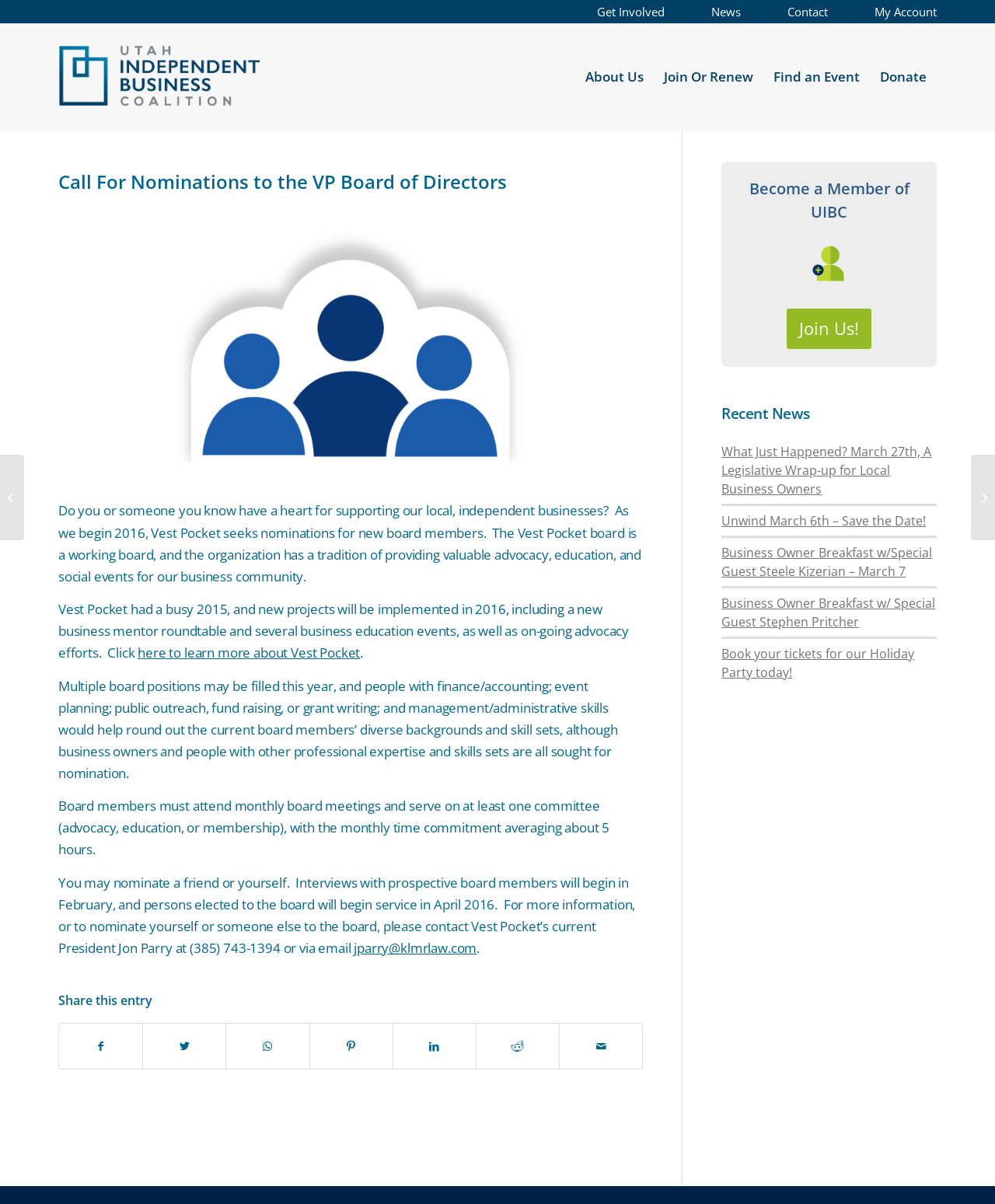How many hours per month do board members need to commit?
Look at the image and answer the question with a single word or phrase.

5 hours